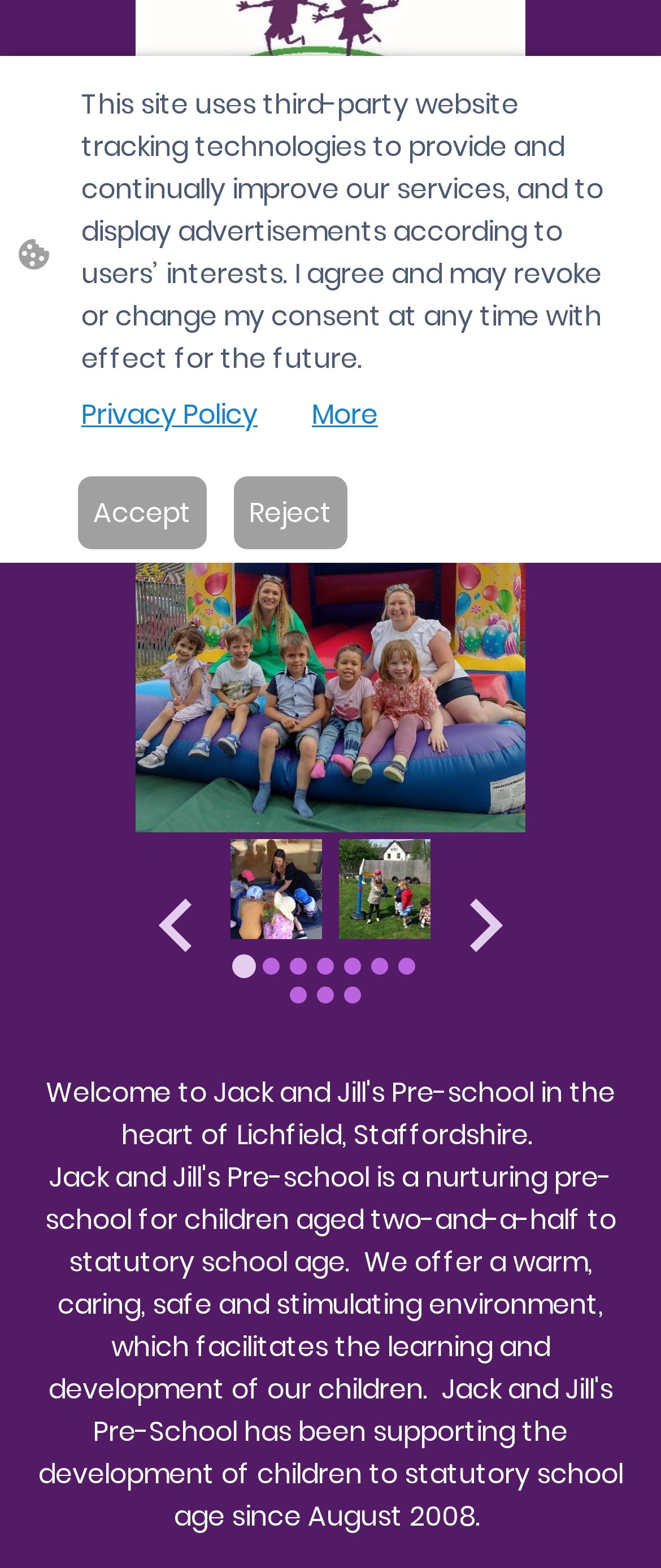From the webpage screenshot, predict the bounding box coordinates (top-left x, top-left y, bottom-right x, bottom-right y) for the UI element described here: Privacy Policy

[0.123, 0.251, 0.39, 0.278]